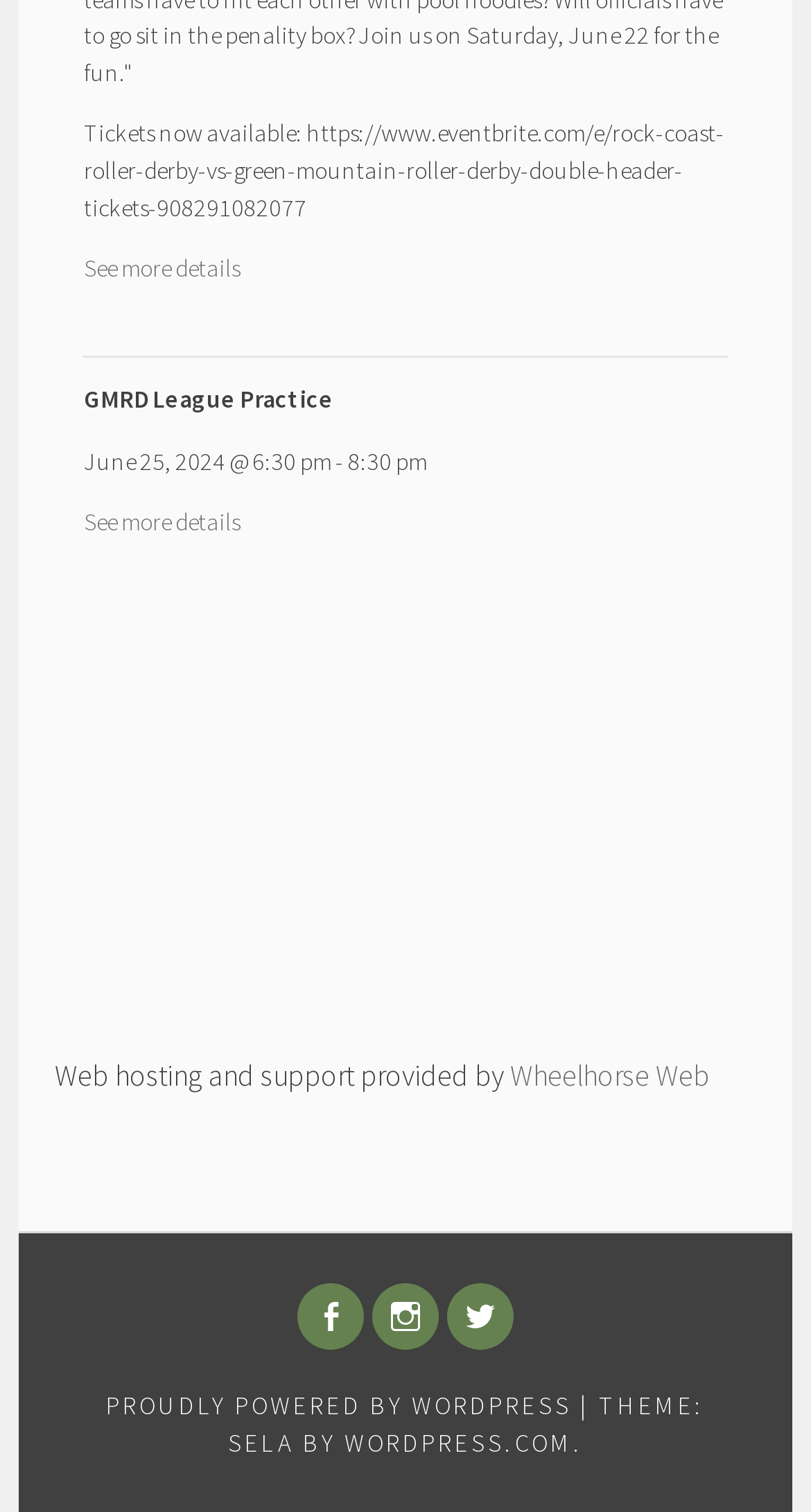Determine the bounding box coordinates for the clickable element required to fulfill the instruction: "View the Instagram page". Provide the coordinates as four float numbers between 0 and 1, i.e., [left, top, right, bottom].

[0.459, 0.848, 0.541, 0.892]